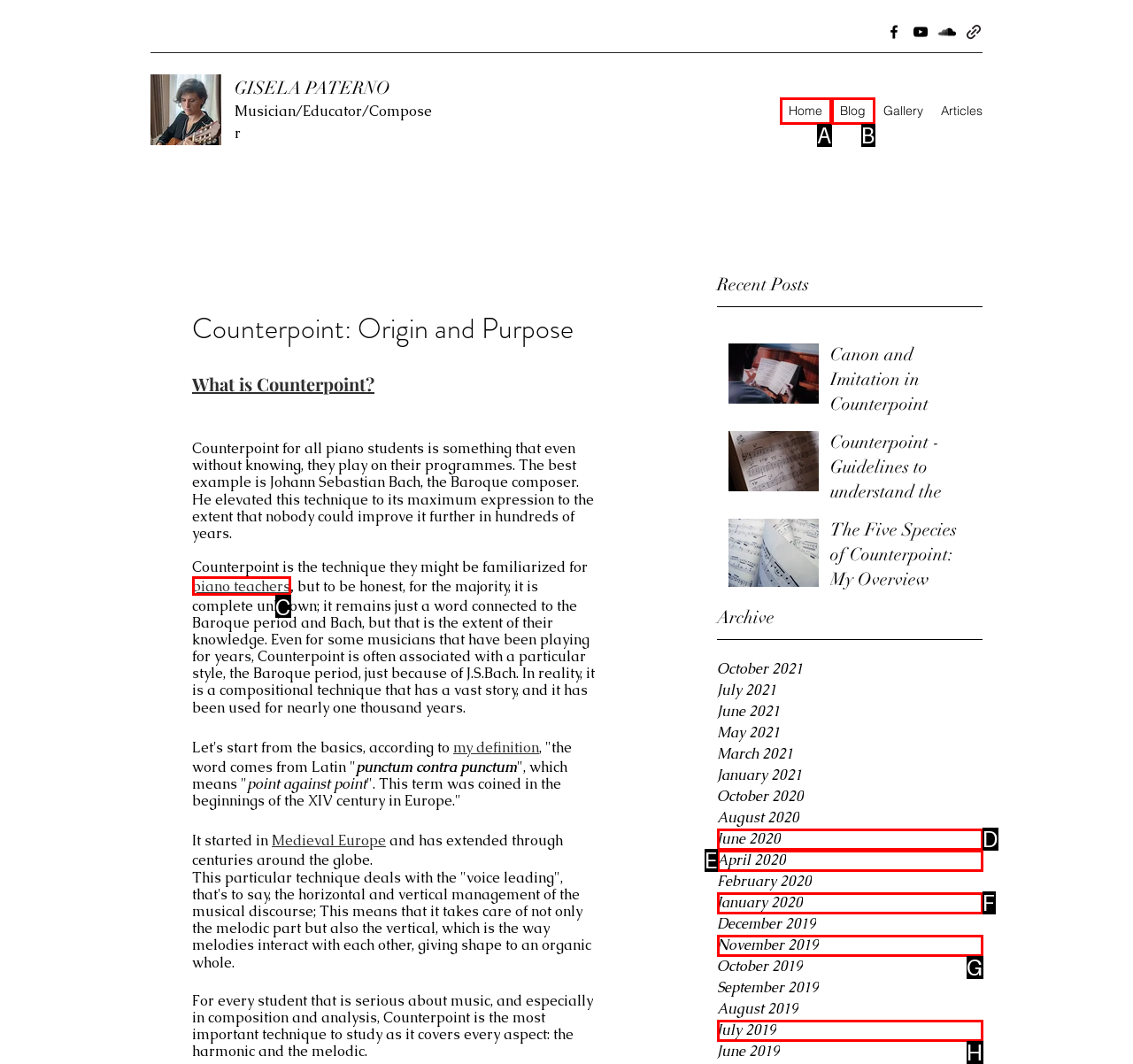Find the HTML element that suits the description: June 2020
Indicate your answer with the letter of the matching option from the choices provided.

D